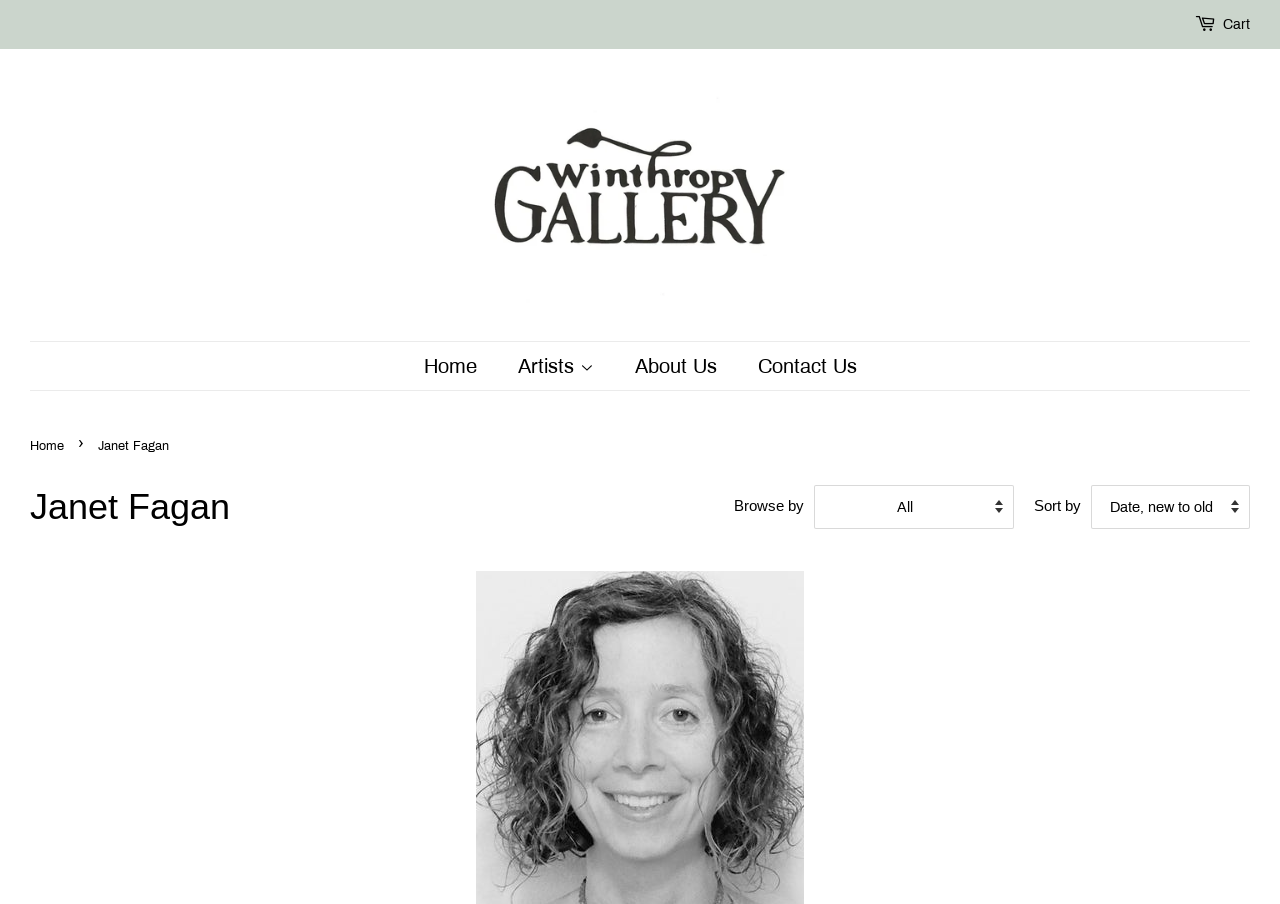Provide the bounding box coordinates for the area that should be clicked to complete the instruction: "go to home".

[0.331, 0.379, 0.388, 0.432]